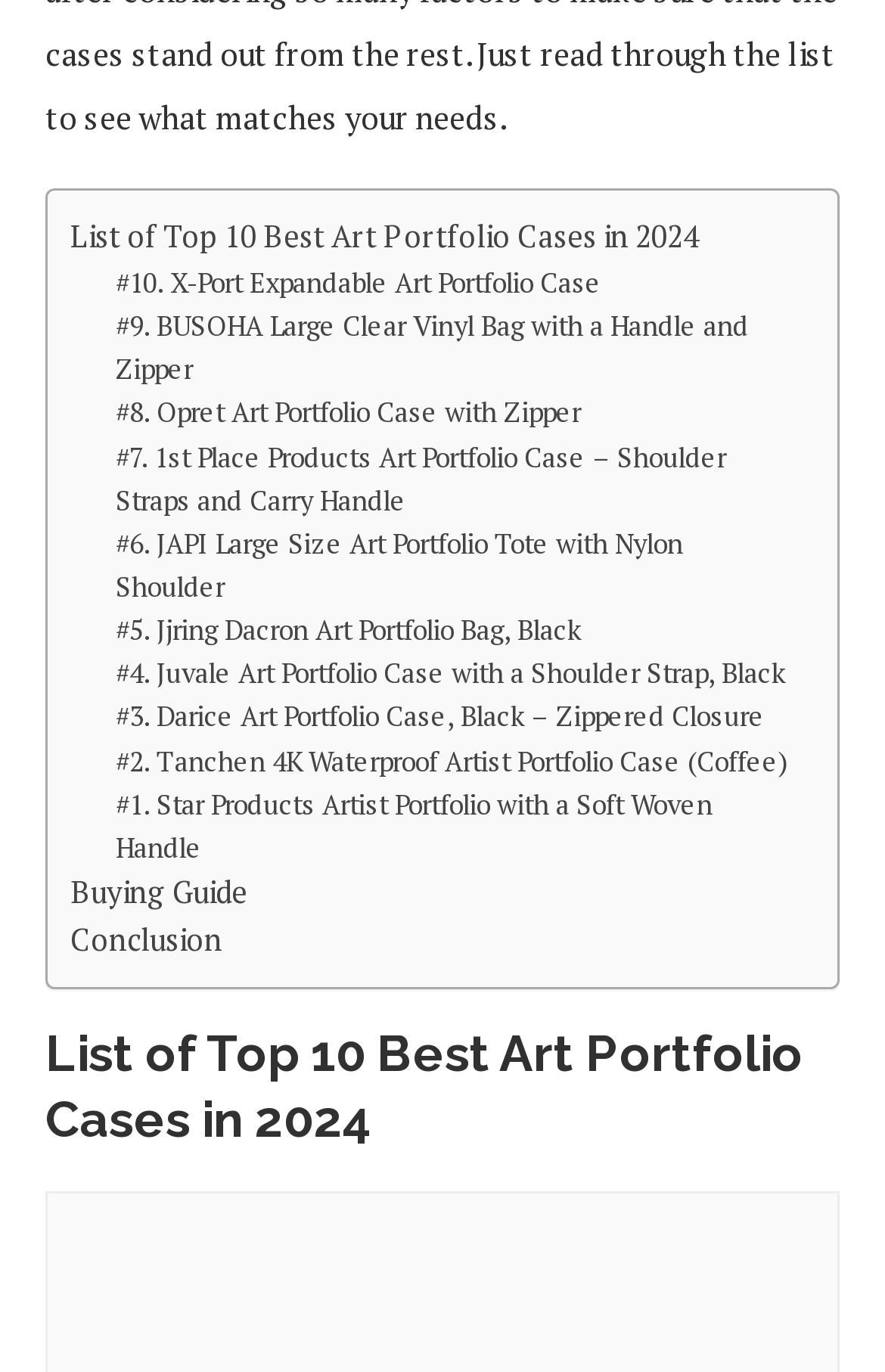Pinpoint the bounding box coordinates of the area that should be clicked to complete the following instruction: "Read the buying guide". The coordinates must be given as four float numbers between 0 and 1, i.e., [left, top, right, bottom].

[0.079, 0.633, 0.279, 0.668]